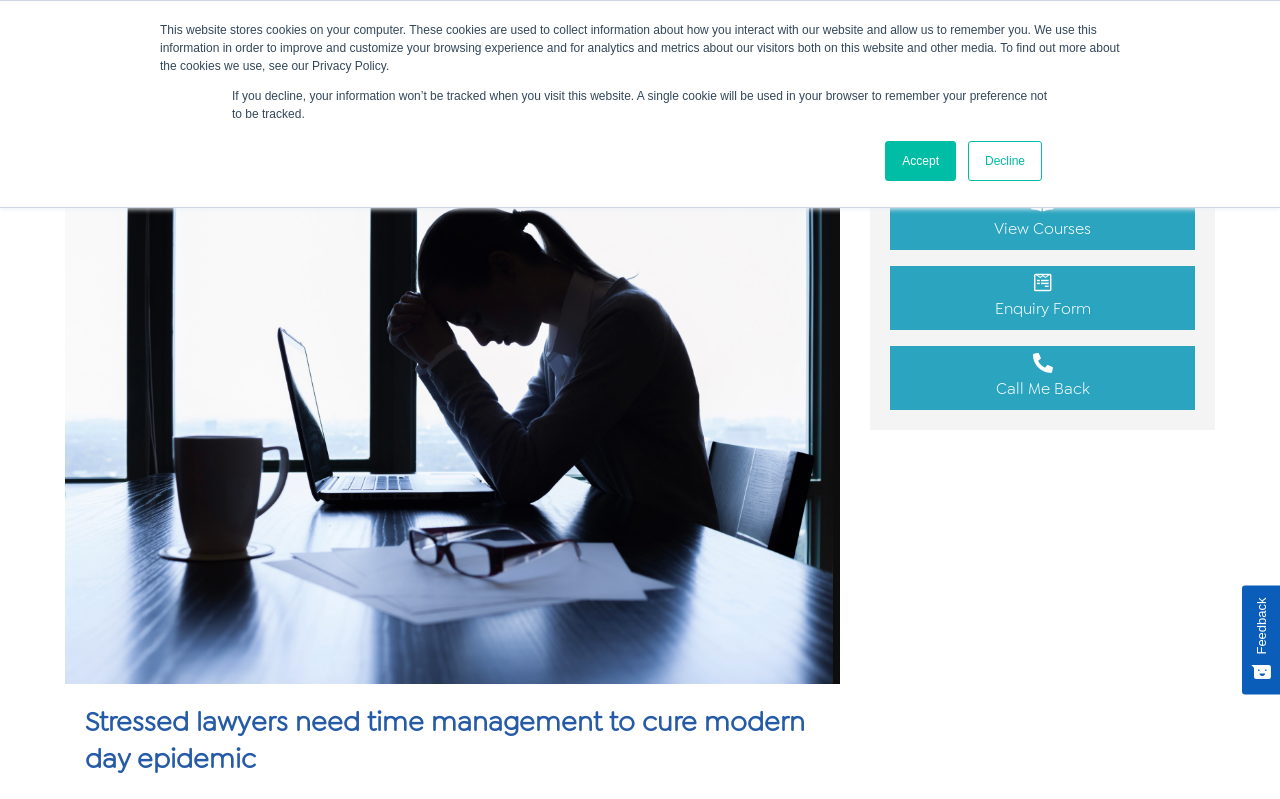Pinpoint the bounding box coordinates of the area that should be clicked to complete the following instruction: "Click on MyLearning". The coordinates must be given as four float numbers between 0 and 1, i.e., [left, top, right, bottom].

[0.573, 0.029, 0.634, 0.054]